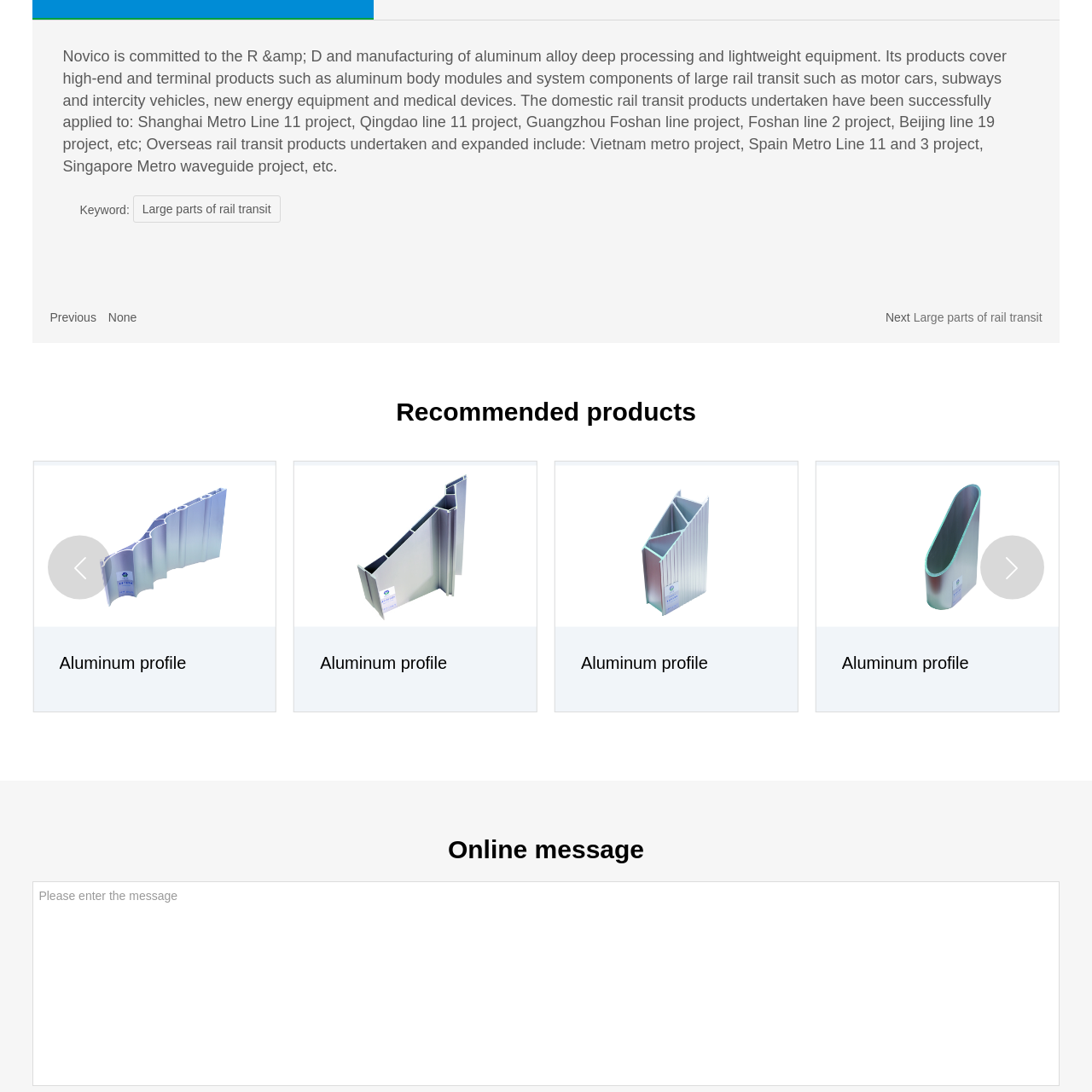Analyze the picture within the red frame, What type of transportation systems use Conglin Aluminum's products? 
Provide a one-word or one-phrase response.

Subways and intercity vehicles